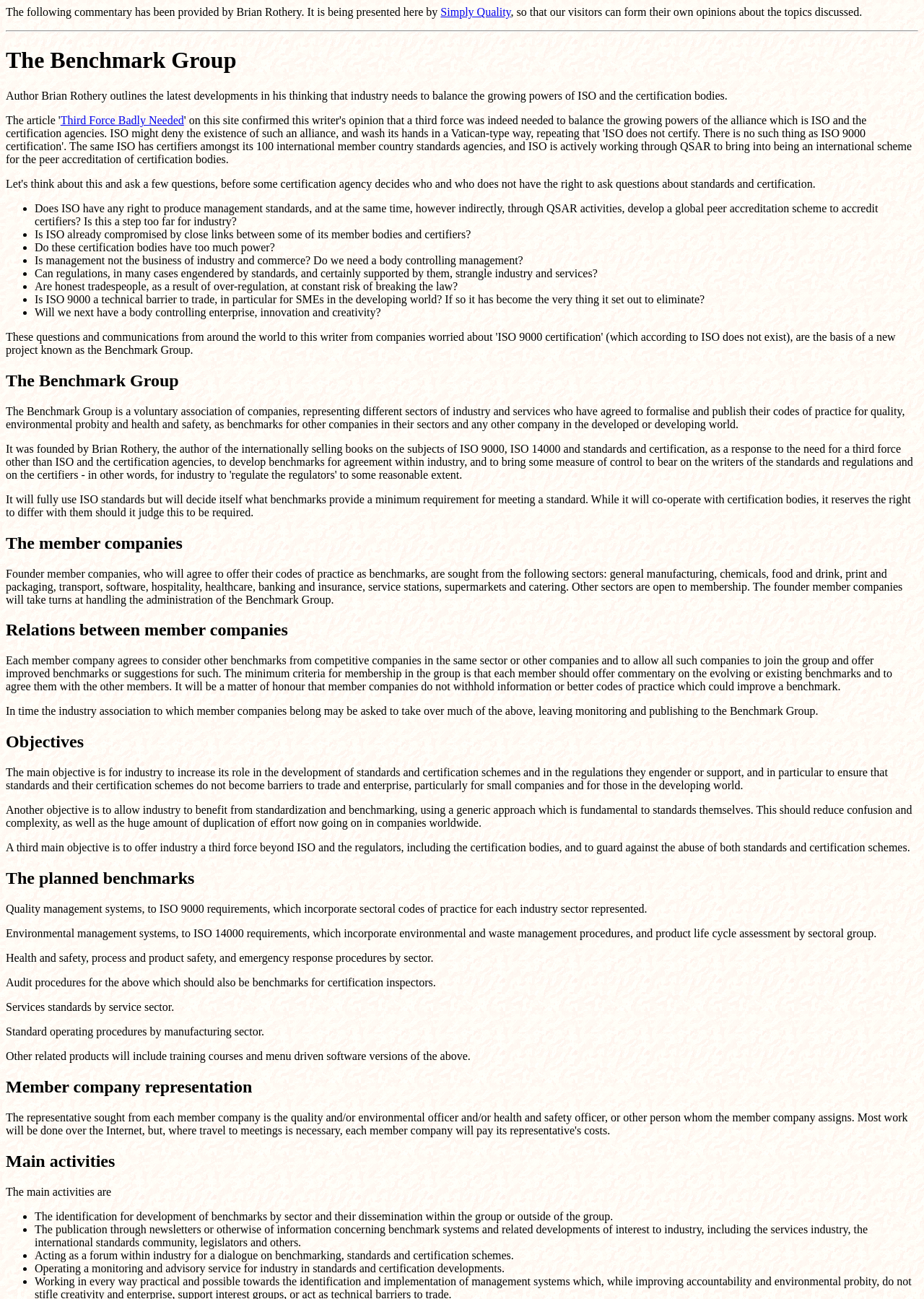What type of management systems will The Benchmark Group develop?
Please provide a detailed answer to the question.

According to the webpage content, The Benchmark Group will develop benchmarks for quality management systems, environmental management systems, and health and safety management systems, as stated in the text 'Quality management systems, to ISO 9000 requirements, which incorporate sectoral codes of practice for each industry sector represented. Environmental management systems, to ISO 14000 requirements, which incorporate environmental and waste management procedures, and product life cycle assessment by sectoral group. Health and safety, process and product safety, and emergency response procedures by sector.'